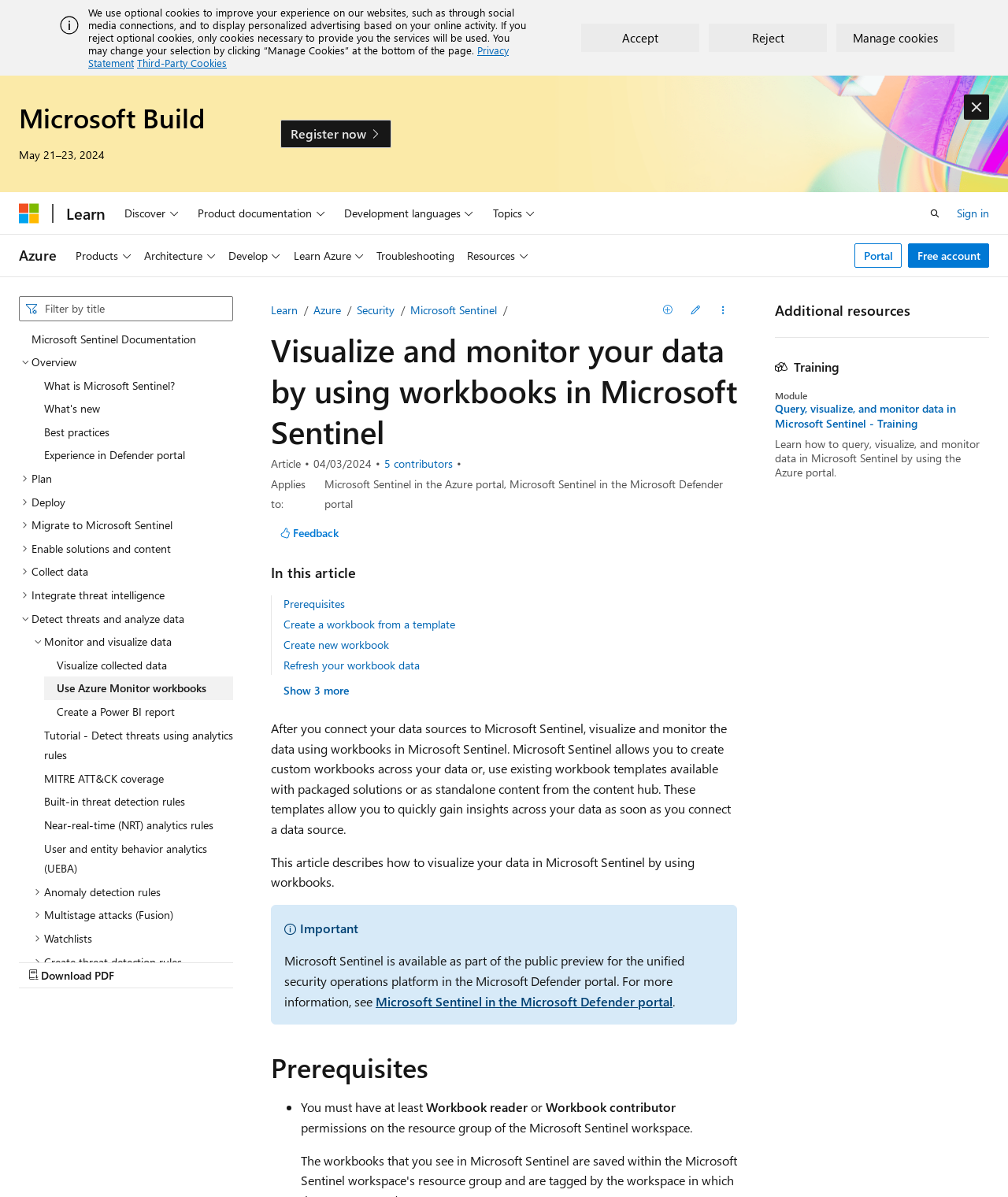Please respond to the question with a concise word or phrase:
How many tree items are under 'Detect threats and analyze data'?

13